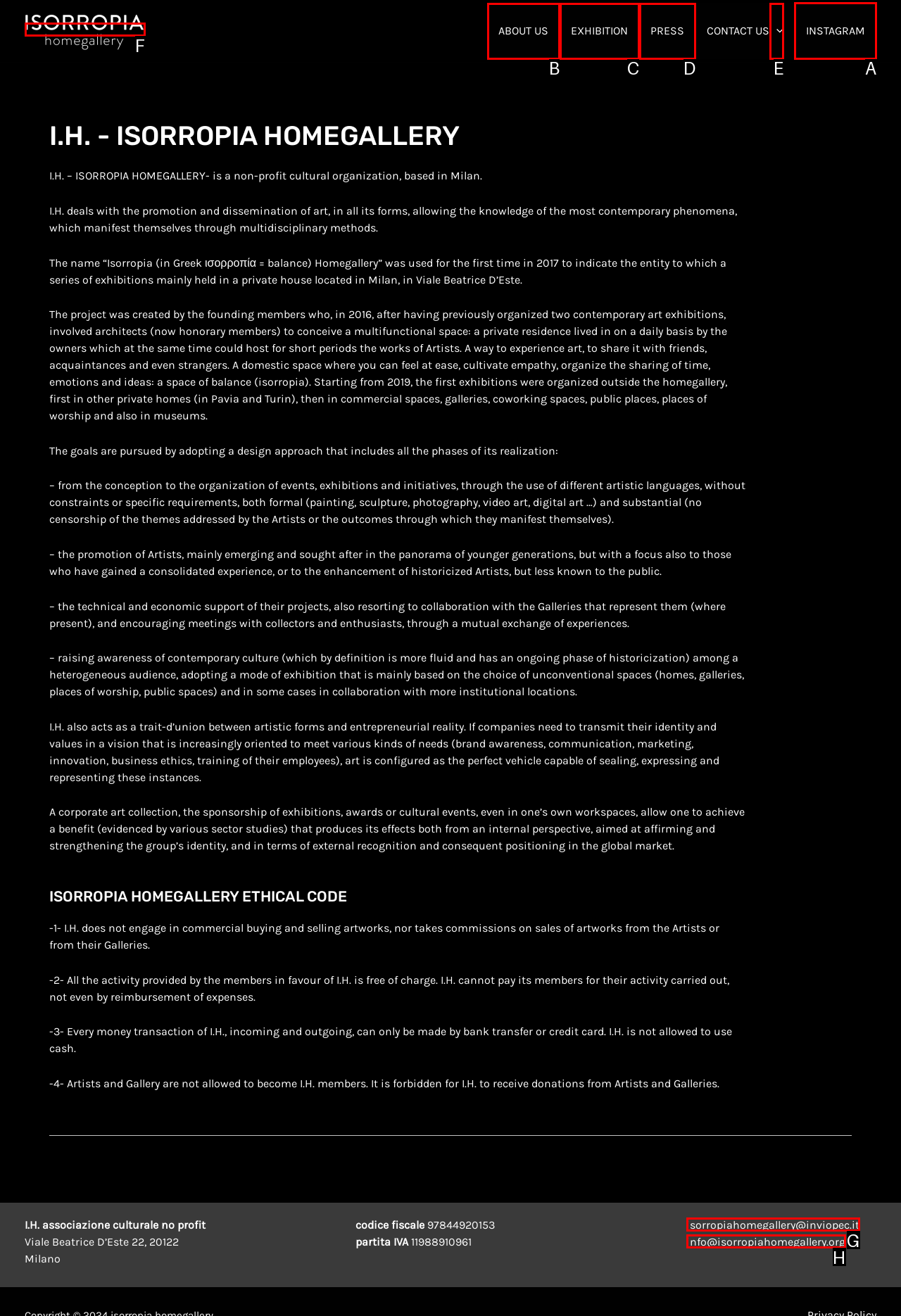Please indicate which HTML element to click in order to fulfill the following task: Click on INSTAGRAM Respond with the letter of the chosen option.

A